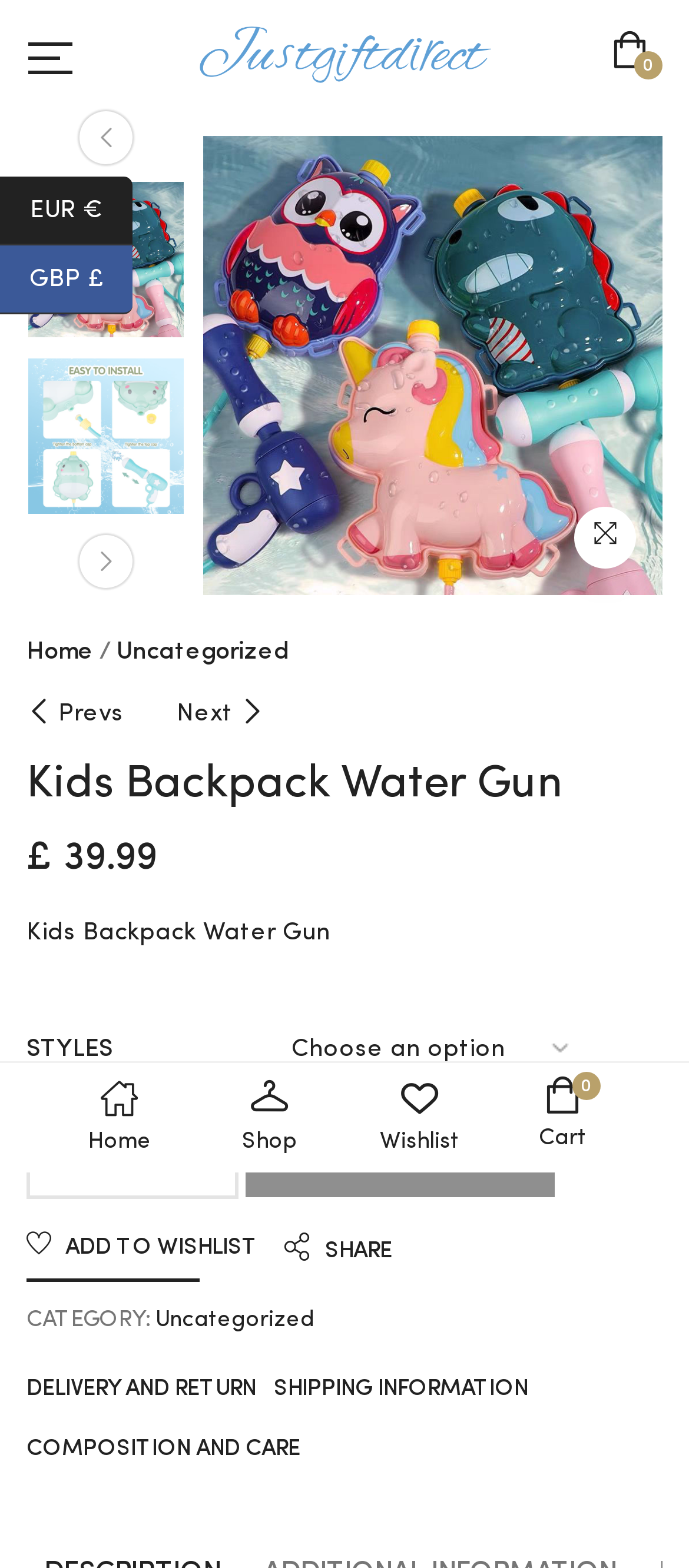What is the purpose of the 'ADD TO BASKET' button?
Answer the question with as much detail as possible.

I inferred the purpose of the 'ADD TO BASKET' button by its location and text, which suggests that it is used to add the product to the user's basket.